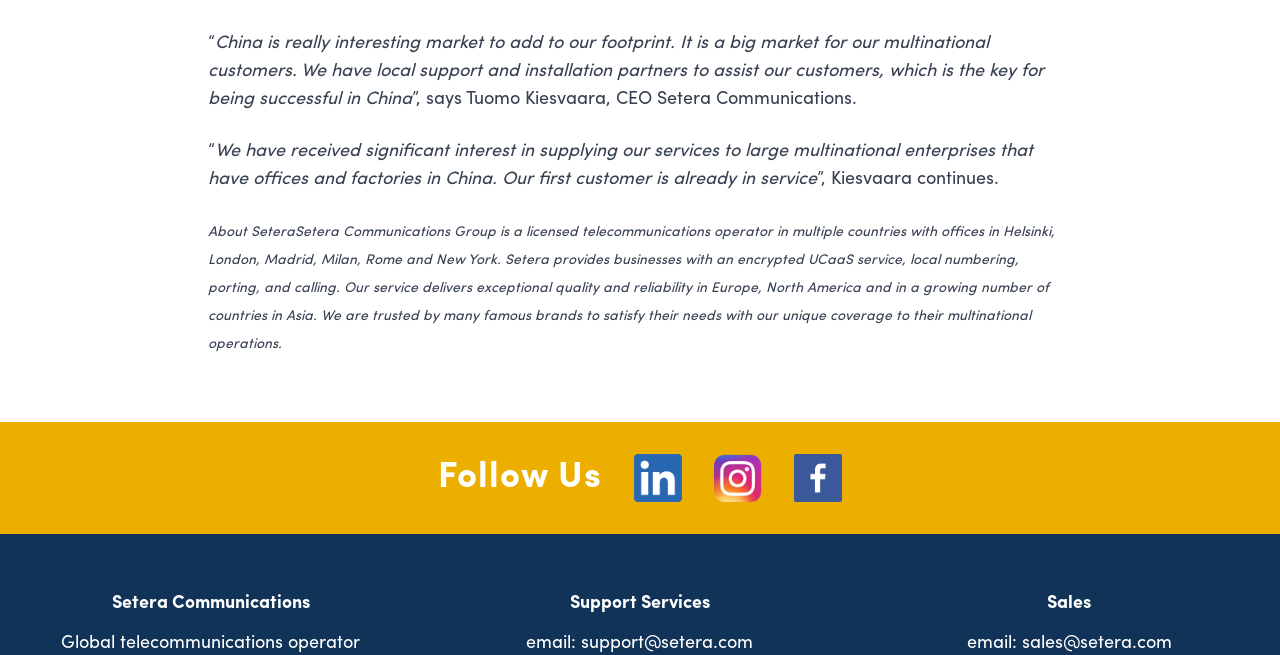Please provide a comprehensive answer to the question below using the information from the image: How many social media platforms are linked on this webpage?

I saw the 'Follow Us' section and found three social media links: LinkedIn, Instagram, and Facebook, which indicates that there are three social media platforms linked on this webpage.